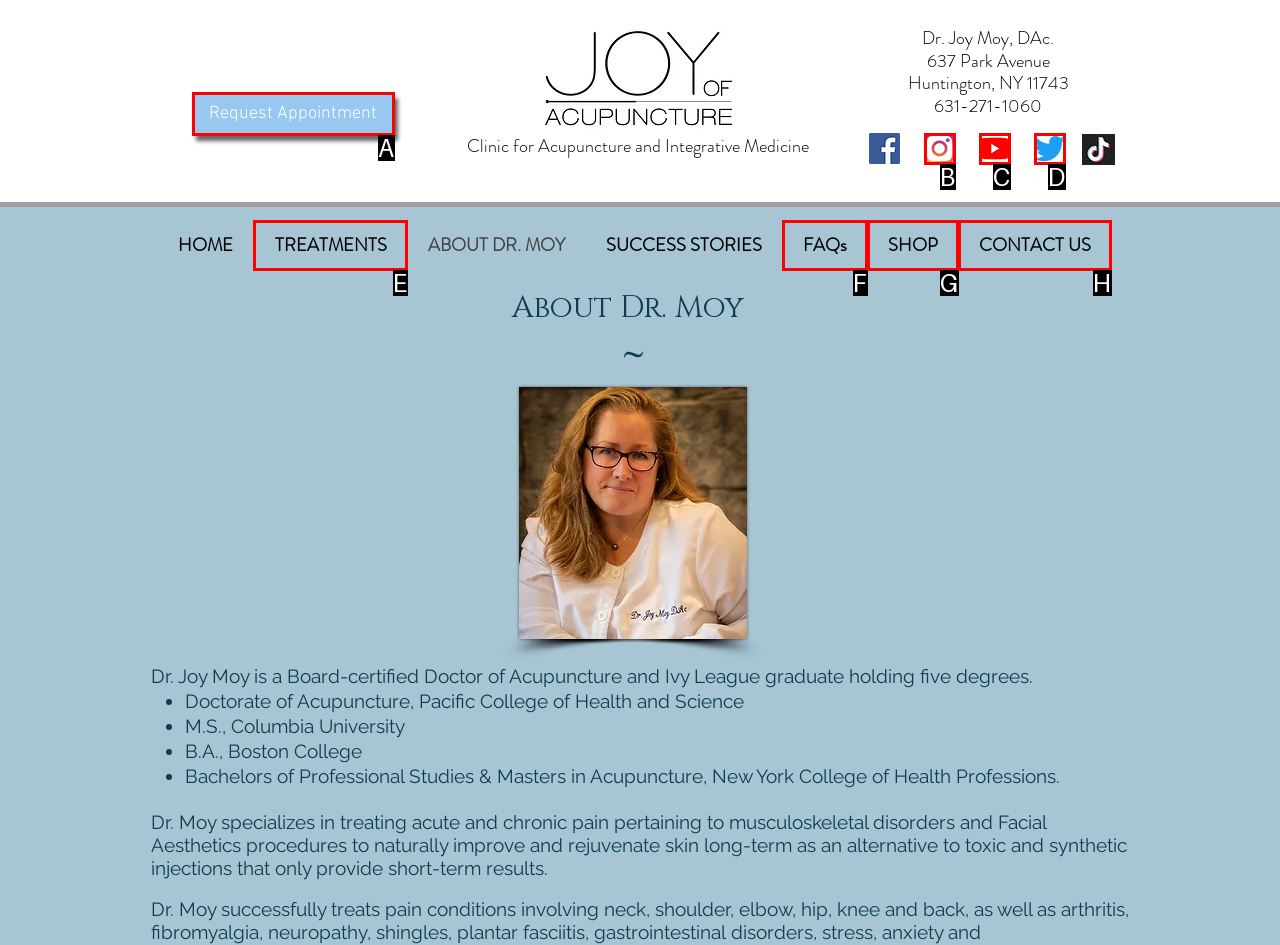Determine which option aligns with the description: Request Appointment. Provide the letter of the chosen option directly.

A